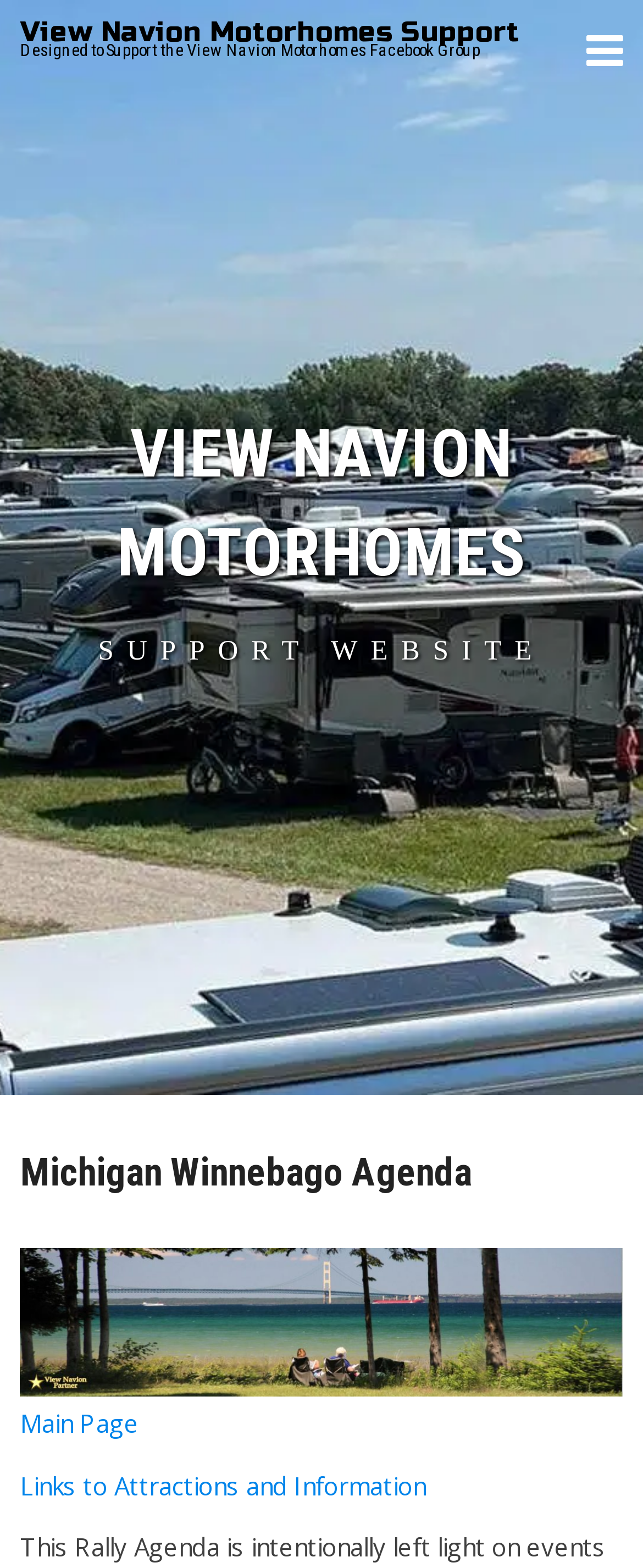Using the description "View Navion Motorhomes Support", locate and provide the bounding box of the UI element.

[0.031, 0.009, 0.808, 0.03]